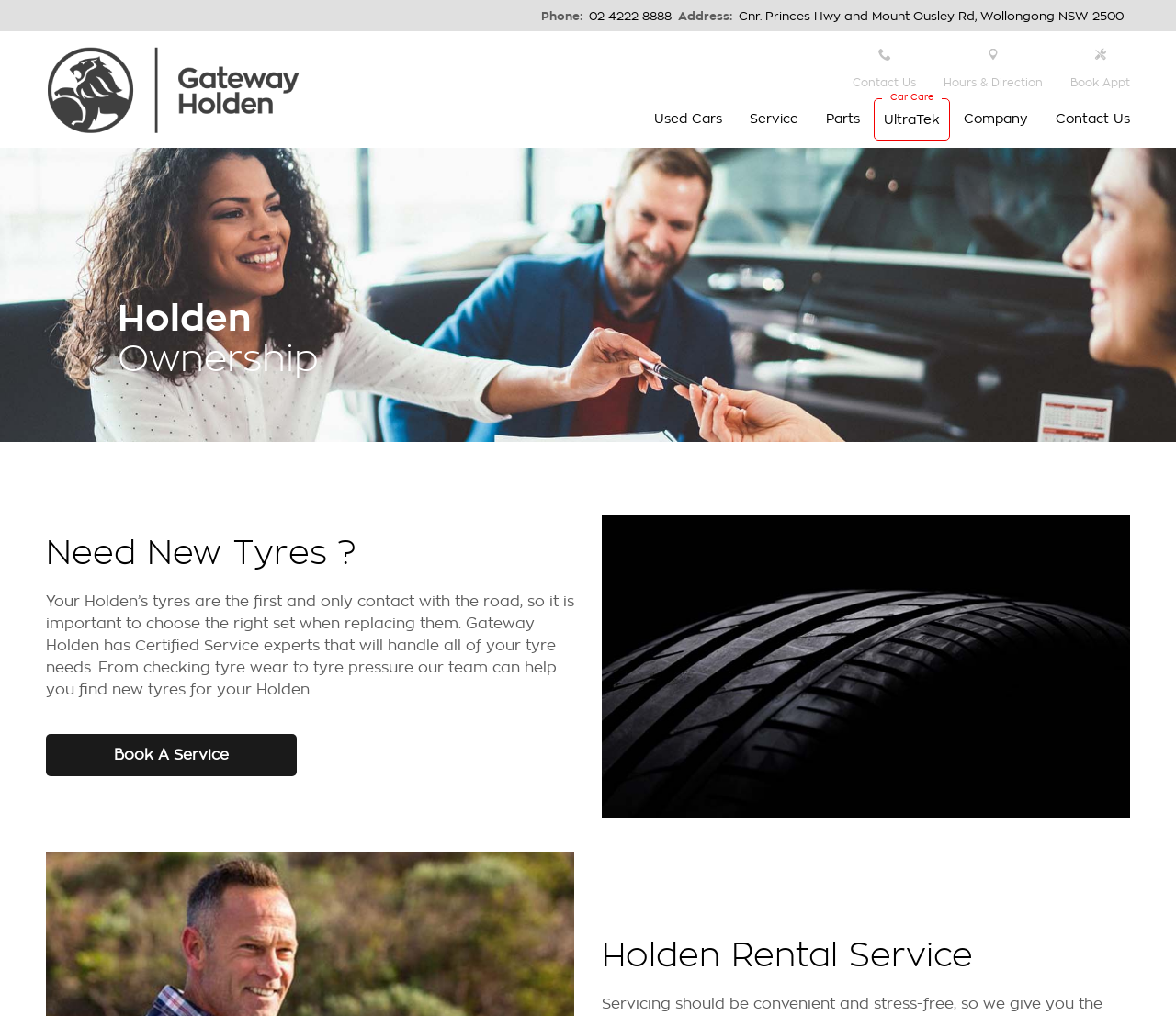Pinpoint the bounding box coordinates of the element to be clicked to execute the instruction: "Check the hours and direction".

[0.791, 0.038, 0.898, 0.092]